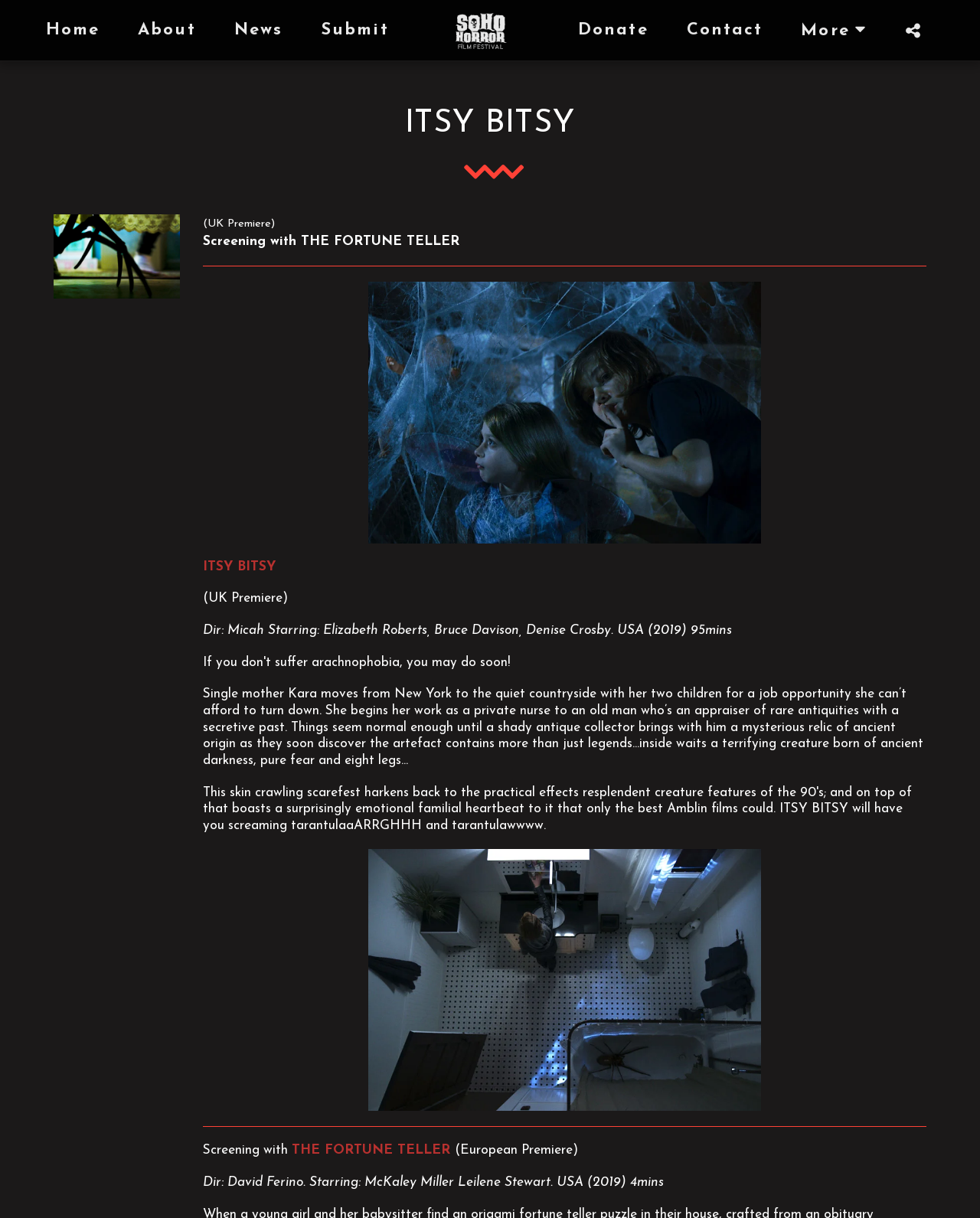Please locate the bounding box coordinates of the element that should be clicked to complete the given instruction: "Donate to SOHOHORRORFEST".

[0.578, 0.011, 0.673, 0.039]